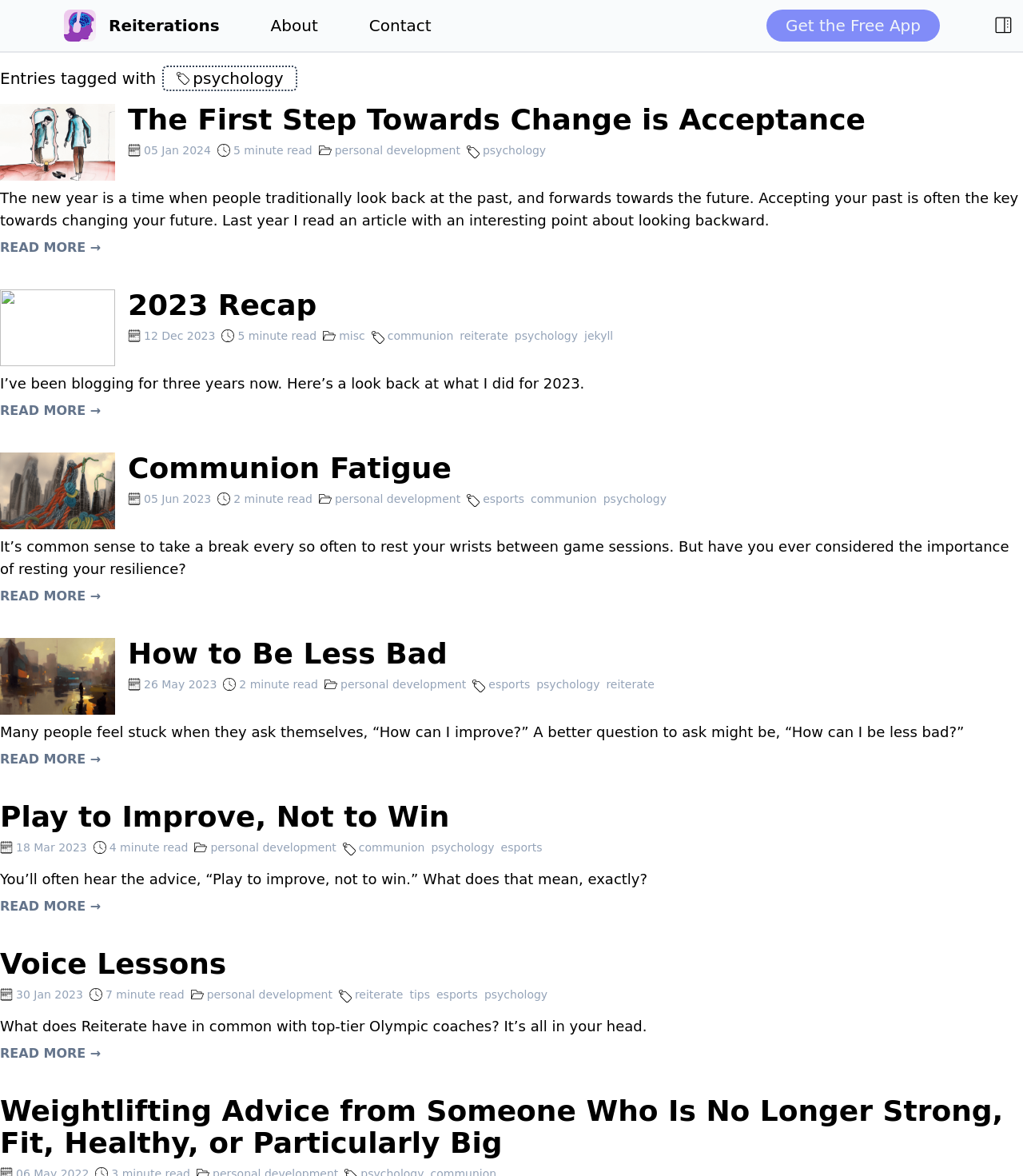Identify the bounding box coordinates of the clickable section necessary to follow the following instruction: "Click the BSS logo". The coordinates should be presented as four float numbers from 0 to 1, i.e., [left, top, right, bottom].

None